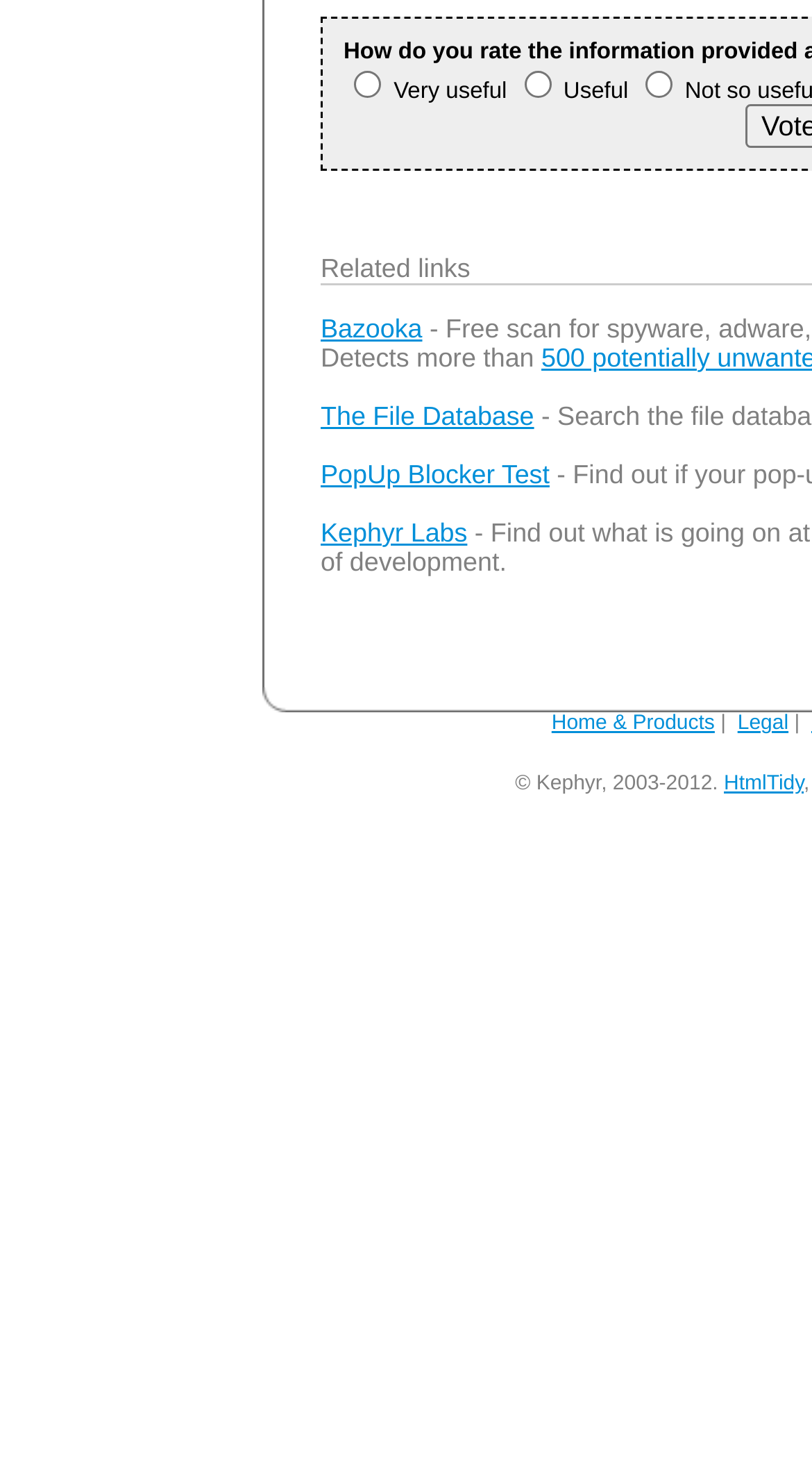Locate the bounding box coordinates of the clickable region necessary to complete the following instruction: "Check 'HtmlTidy'". Provide the coordinates in the format of four float numbers between 0 and 1, i.e., [left, top, right, bottom].

[0.891, 0.529, 0.99, 0.545]